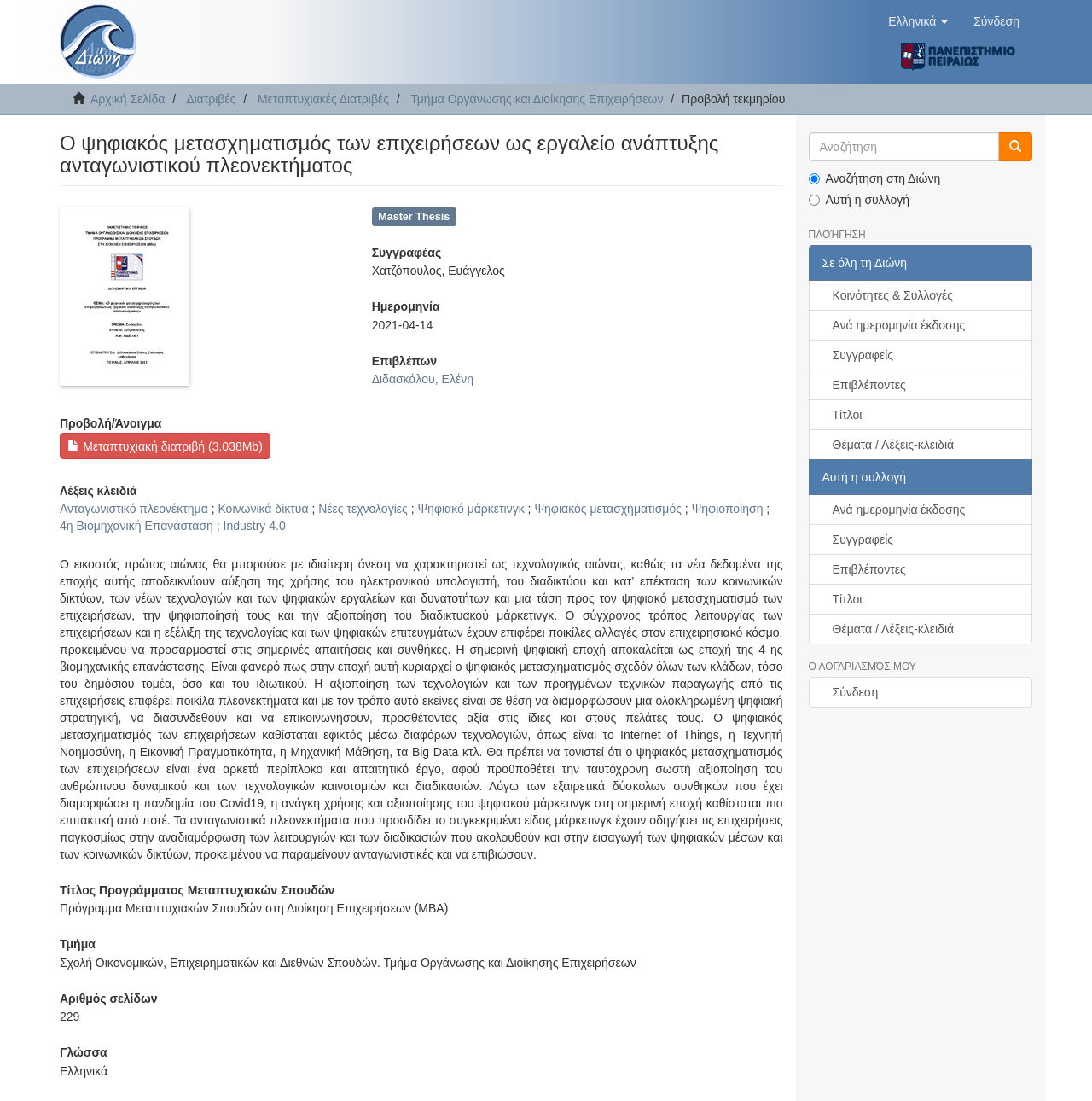Could you find the bounding box coordinates of the clickable area to complete this instruction: "Click the 'Ελληνικά' button"?

[0.802, 0.0, 0.88, 0.039]